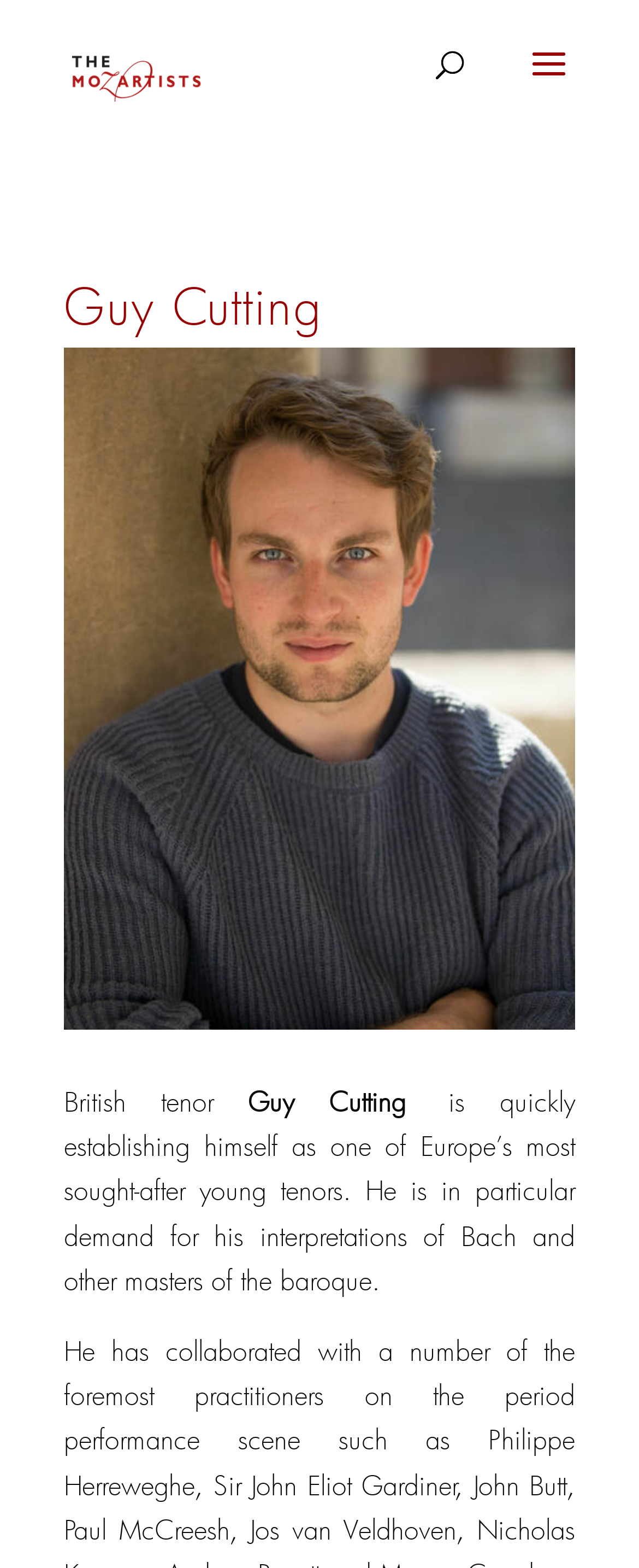Answer succinctly with a single word or phrase:
What is Guy Cutting establishing himself as?

One of Europe's most sought-after young tenors